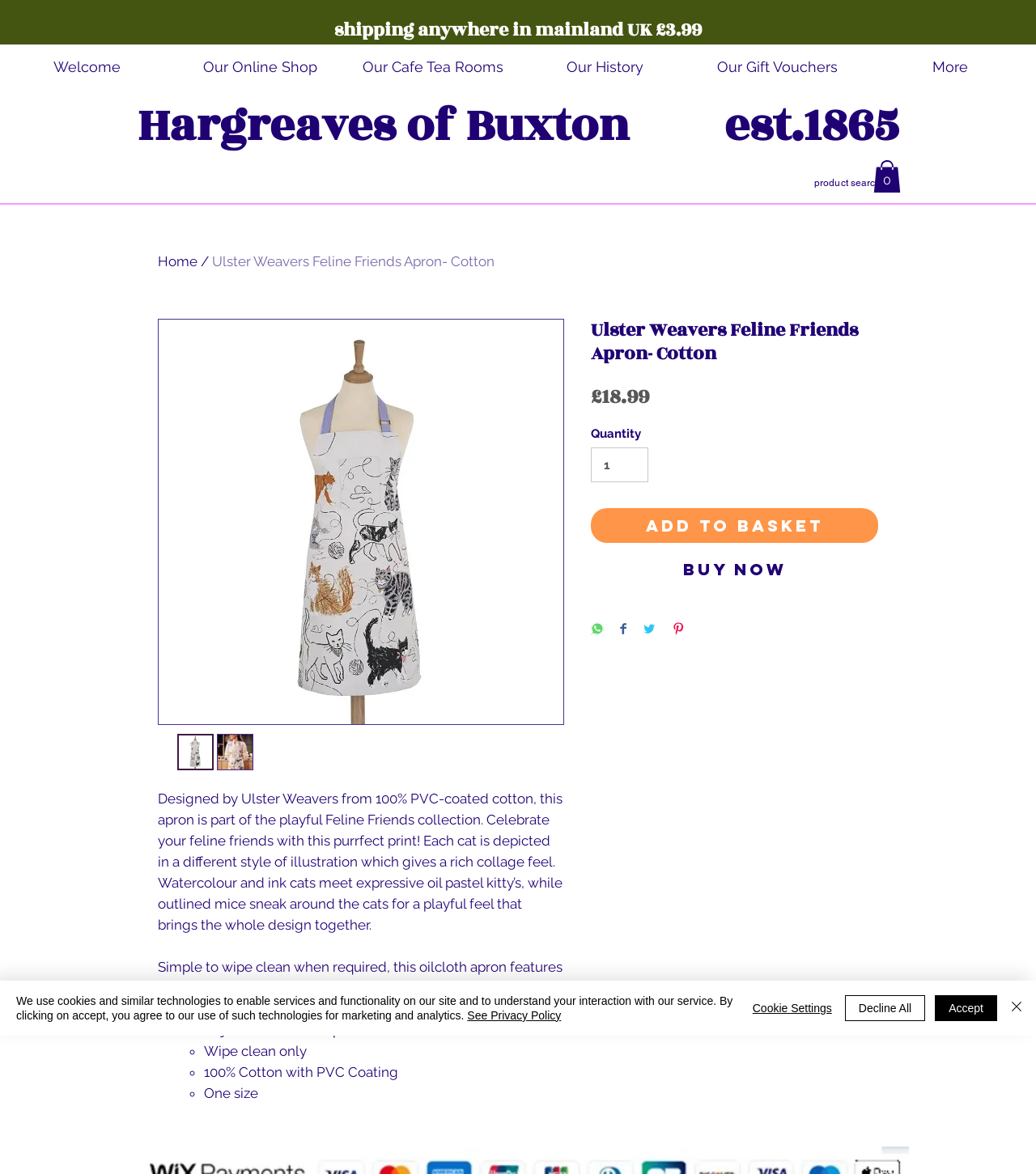Please identify the bounding box coordinates of the element I should click to complete this instruction: 'Search for something'. The coordinates should be given as four float numbers between 0 and 1, like this: [left, top, right, bottom].

None